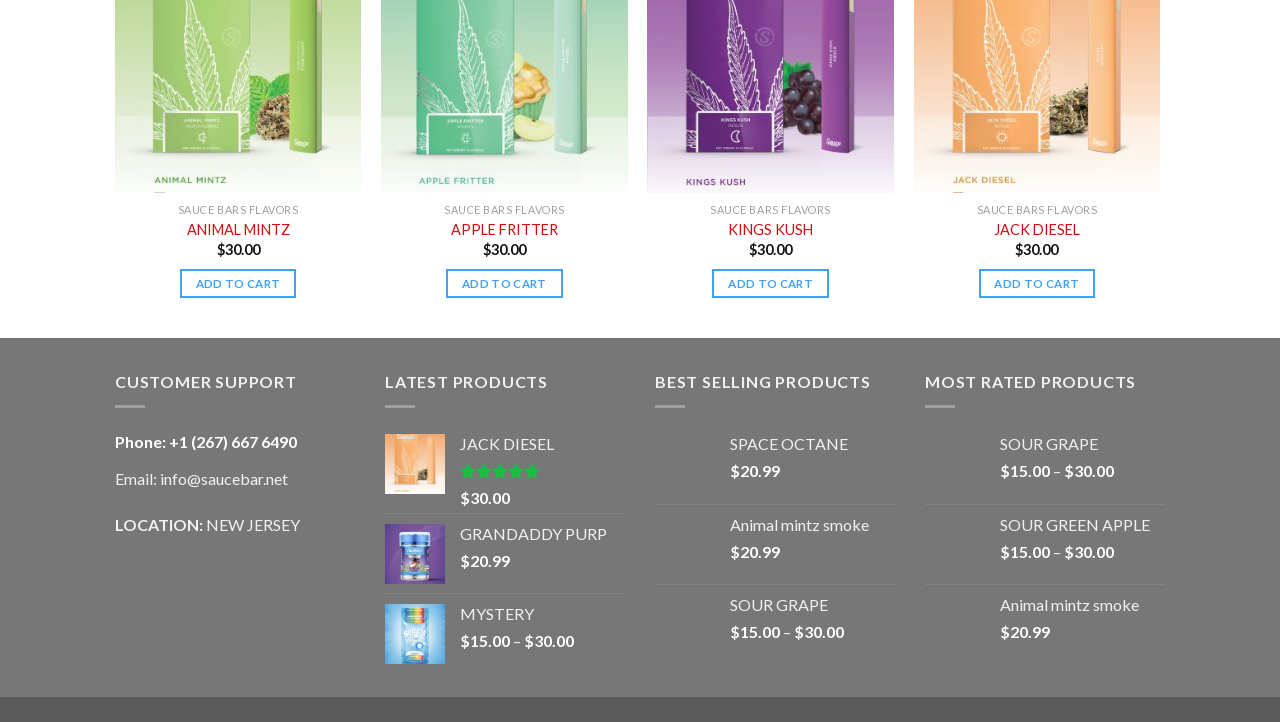Please respond in a single word or phrase: 
What is the phone number for customer support?

+1 (267) 667 6490